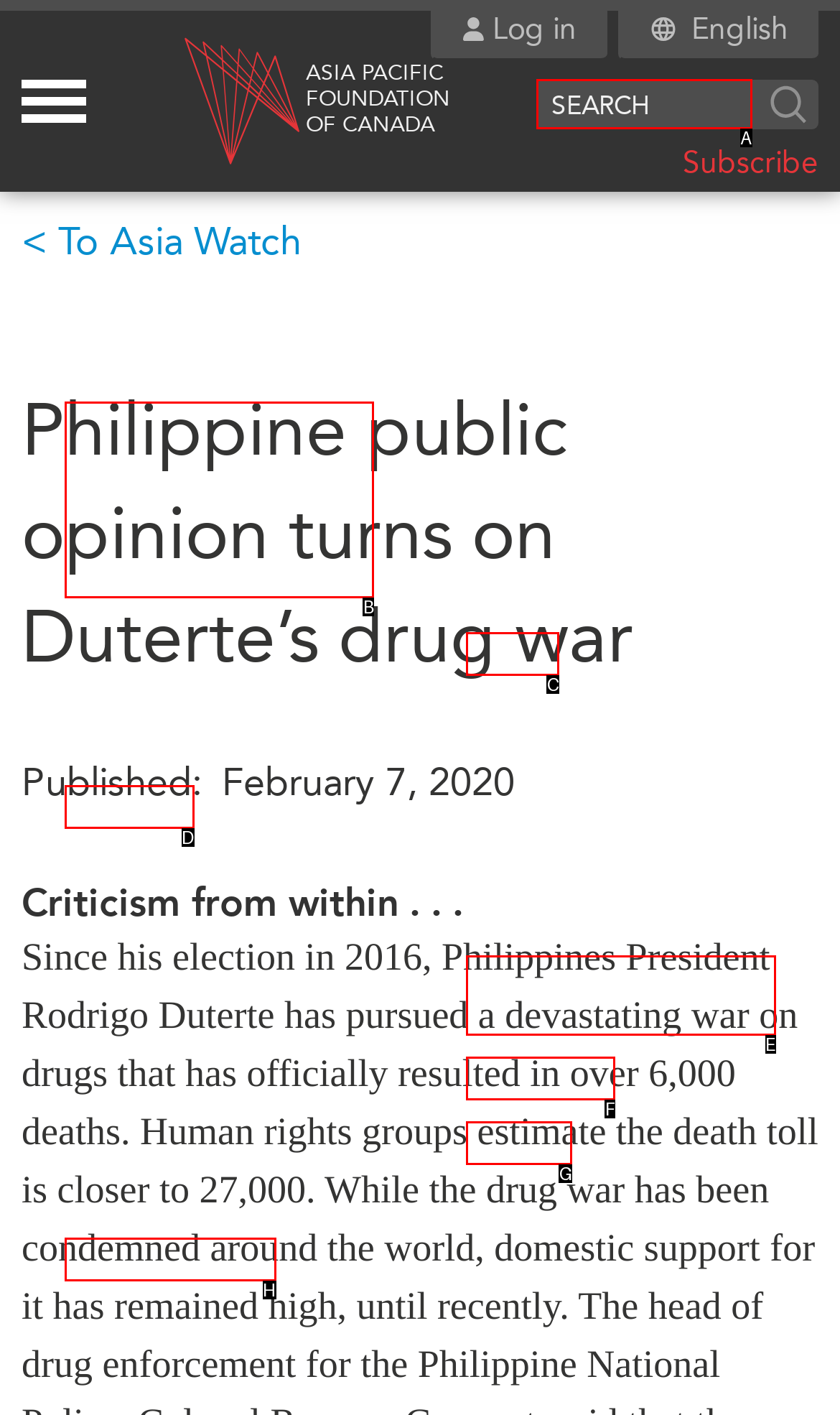From the given choices, which option should you click to complete this task: Search for something? Answer with the letter of the correct option.

A